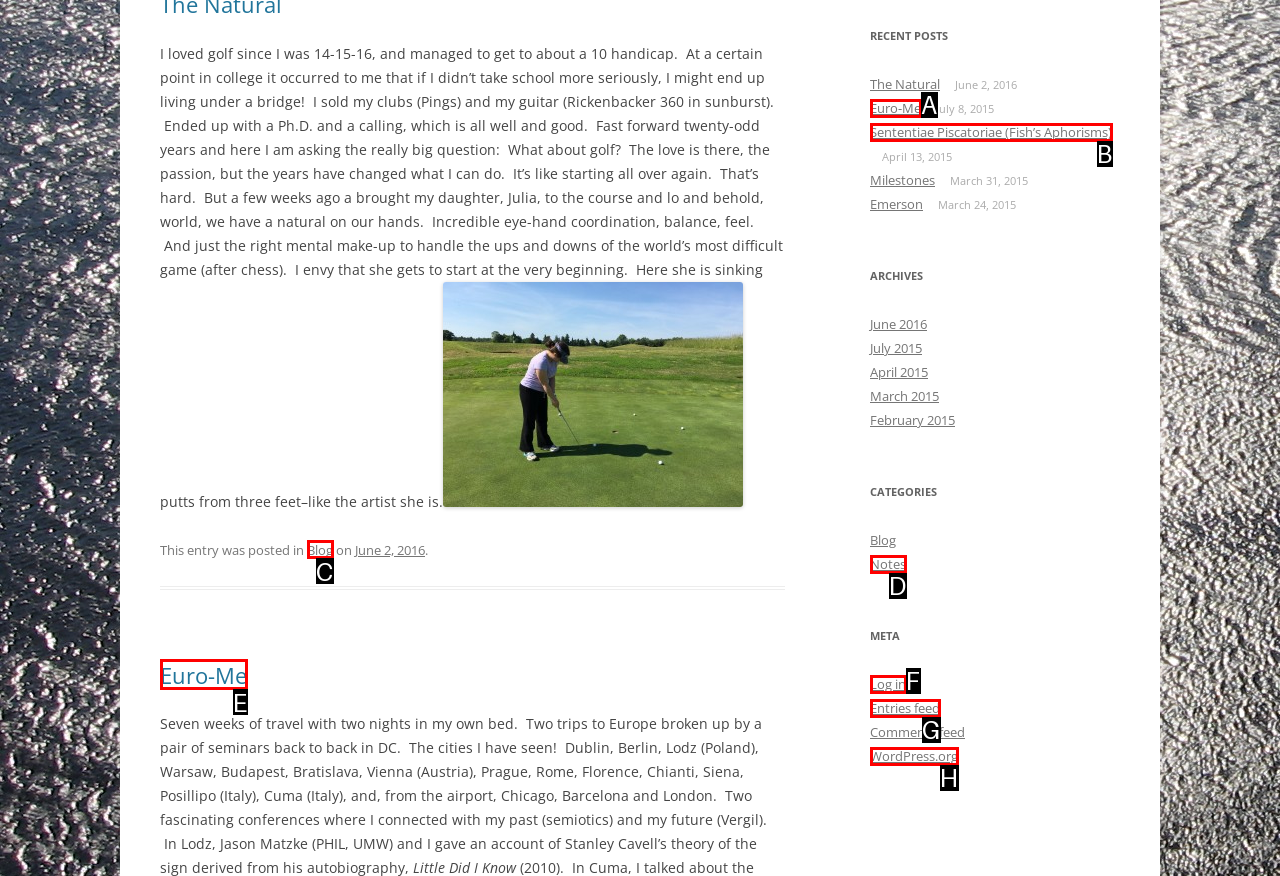Using the description: Sententiae Piscatoriae (Fish’s Aphorisms), find the corresponding HTML element. Provide the letter of the matching option directly.

B